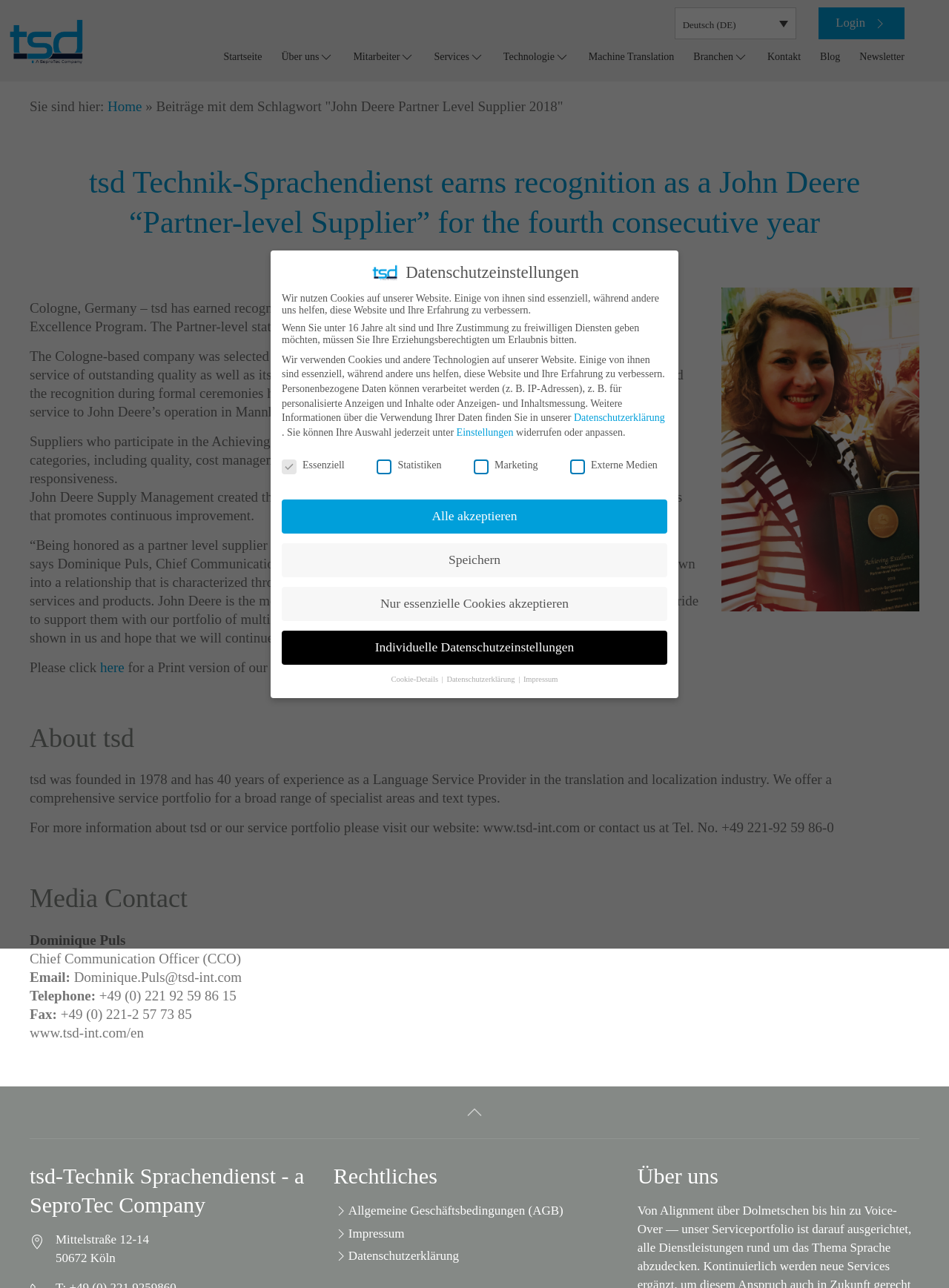Provide a thorough description of the webpage you see.

The webpage is about tsd-Technik Sprachendienst, a SeproTec Company, and its recognition as a John Deere "Partner-level Supplier" for the fourth consecutive year. 

At the top of the page, there is a navigation menu with links to "Login", "Startseite", "Über uns", "Mitarbeiter", "Services", "Technologie", "Machine Translation", "Branchen", "Kontakt", "Blog", and "Newsletter". 

Below the navigation menu, there is a main content area with a heading that reads "tsd Technik-Sprachendienst earns recognition as a John Deere “Partner-level Supplier” for the fourth consecutive year". 

The main content area is divided into several sections. The first section describes the recognition tsd has received from John Deere, including the criteria for the Partner-level status. 

The second section is about tsd, providing information about the company's history, service portfolio, and contact details. 

The third section is about media contact, listing the Chief Communication Officer's name, email, telephone, and fax numbers. 

At the bottom of the page, there are several links to "Allgemeine Geschäftsbedingungen (AGB)", "Impressum", and "Datenschutzerklärung". 

There is also a section about data protection settings, where users can choose to accept or decline the use of cookies and other technologies for personalized ads and content, as well as measurement of ad and content performance.